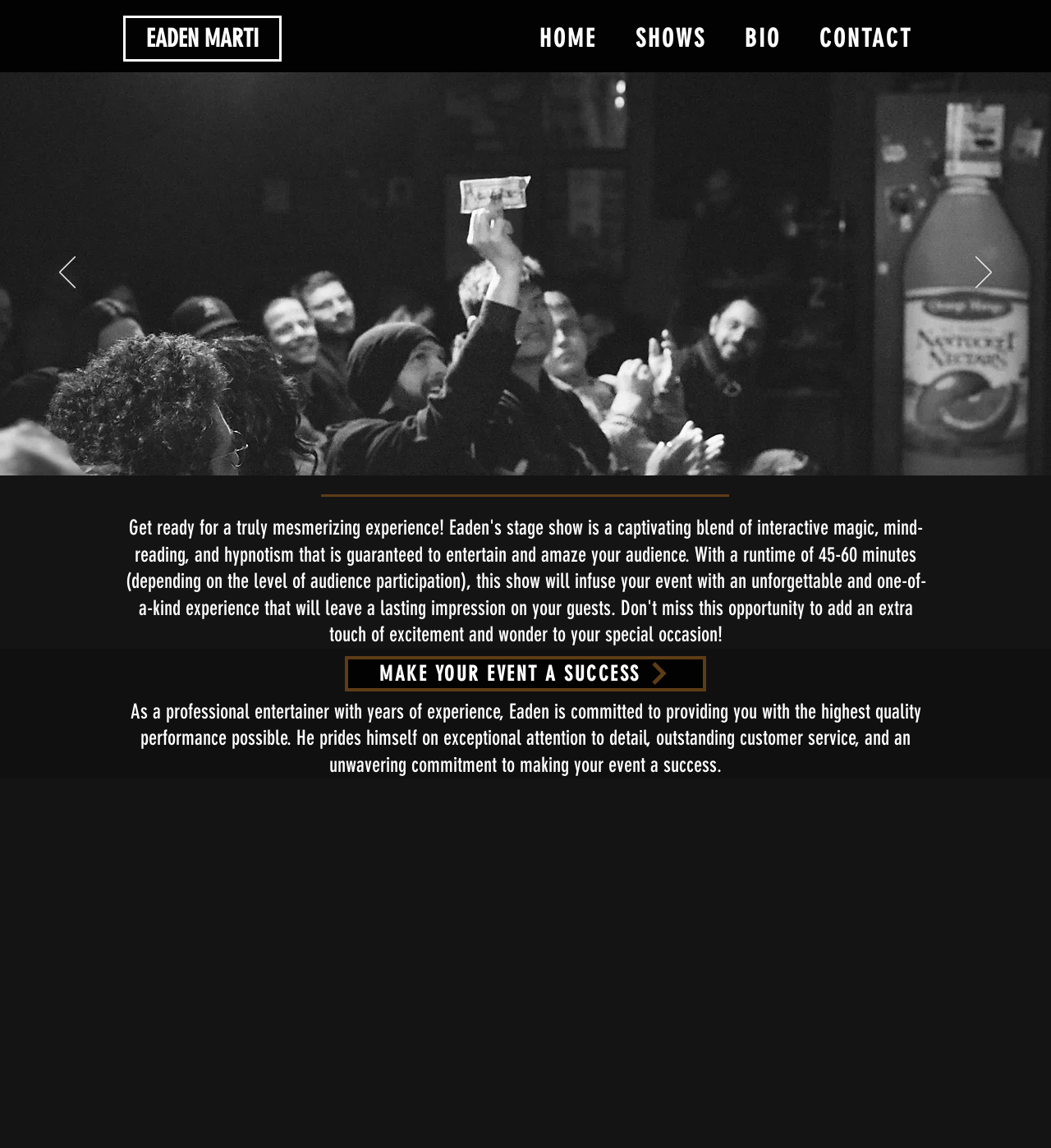Can you provide the bounding box coordinates for the element that should be clicked to implement the instruction: "Click on the 'EADEN MARTI' link"?

[0.117, 0.014, 0.268, 0.054]